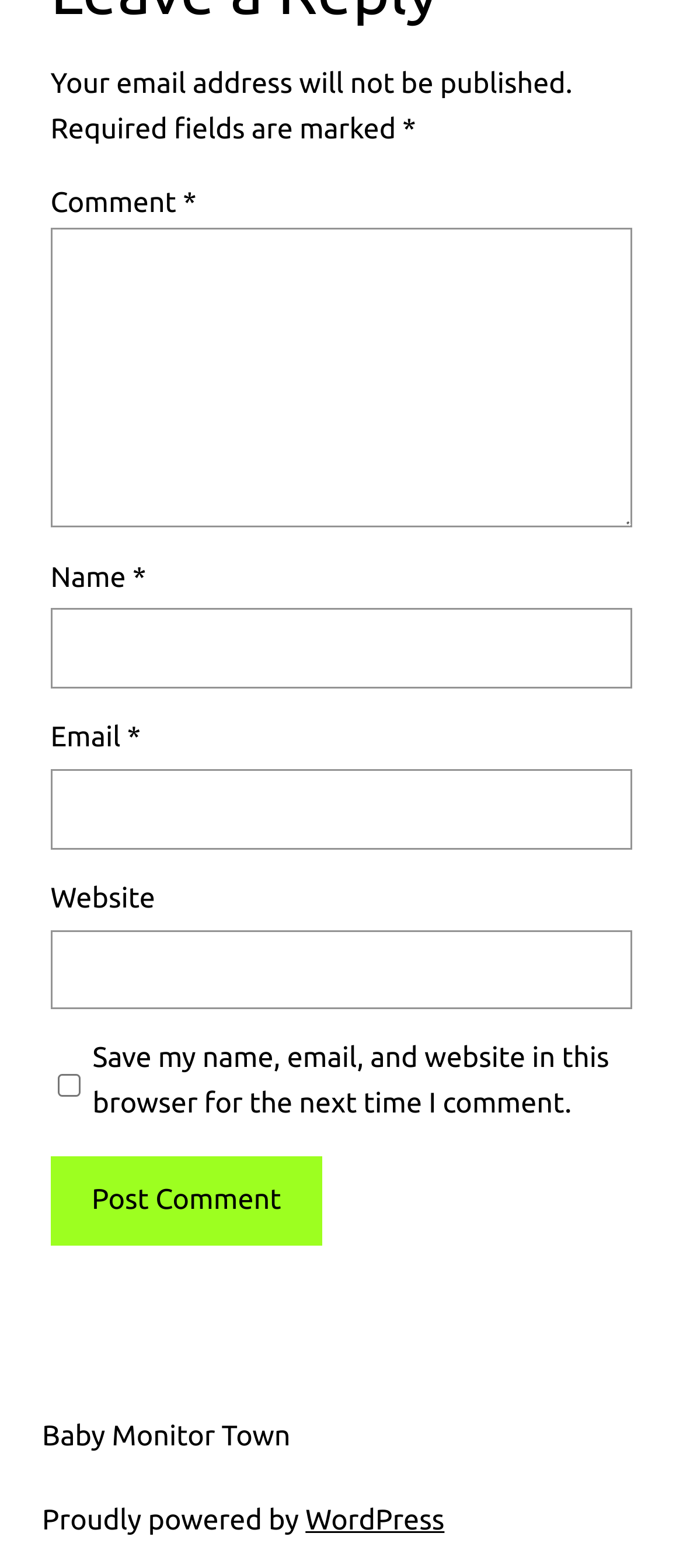Please answer the following question using a single word or phrase: 
What is the button at the bottom of the form for?

Post Comment